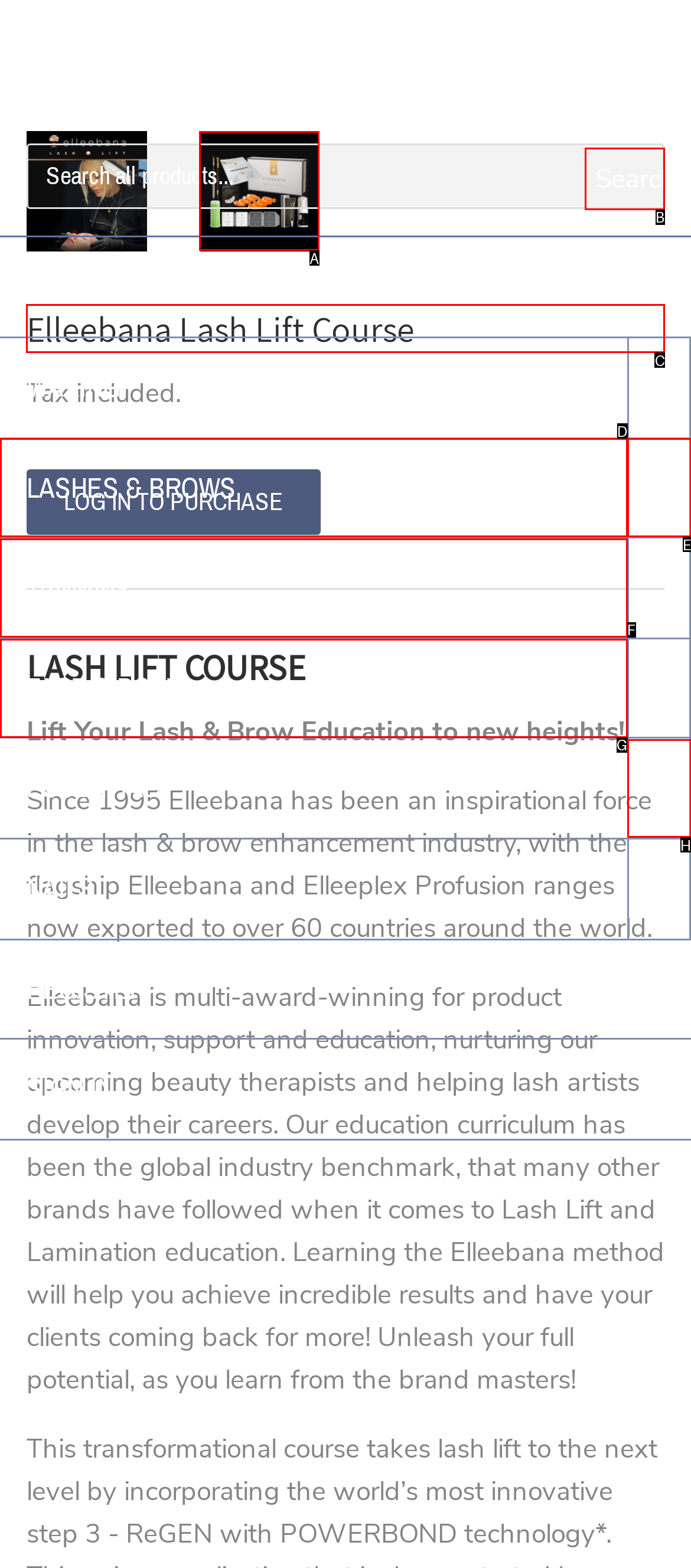Please indicate which HTML element to click in order to fulfill the following task: View Elleebana Lash Lift Course details Respond with the letter of the chosen option.

C